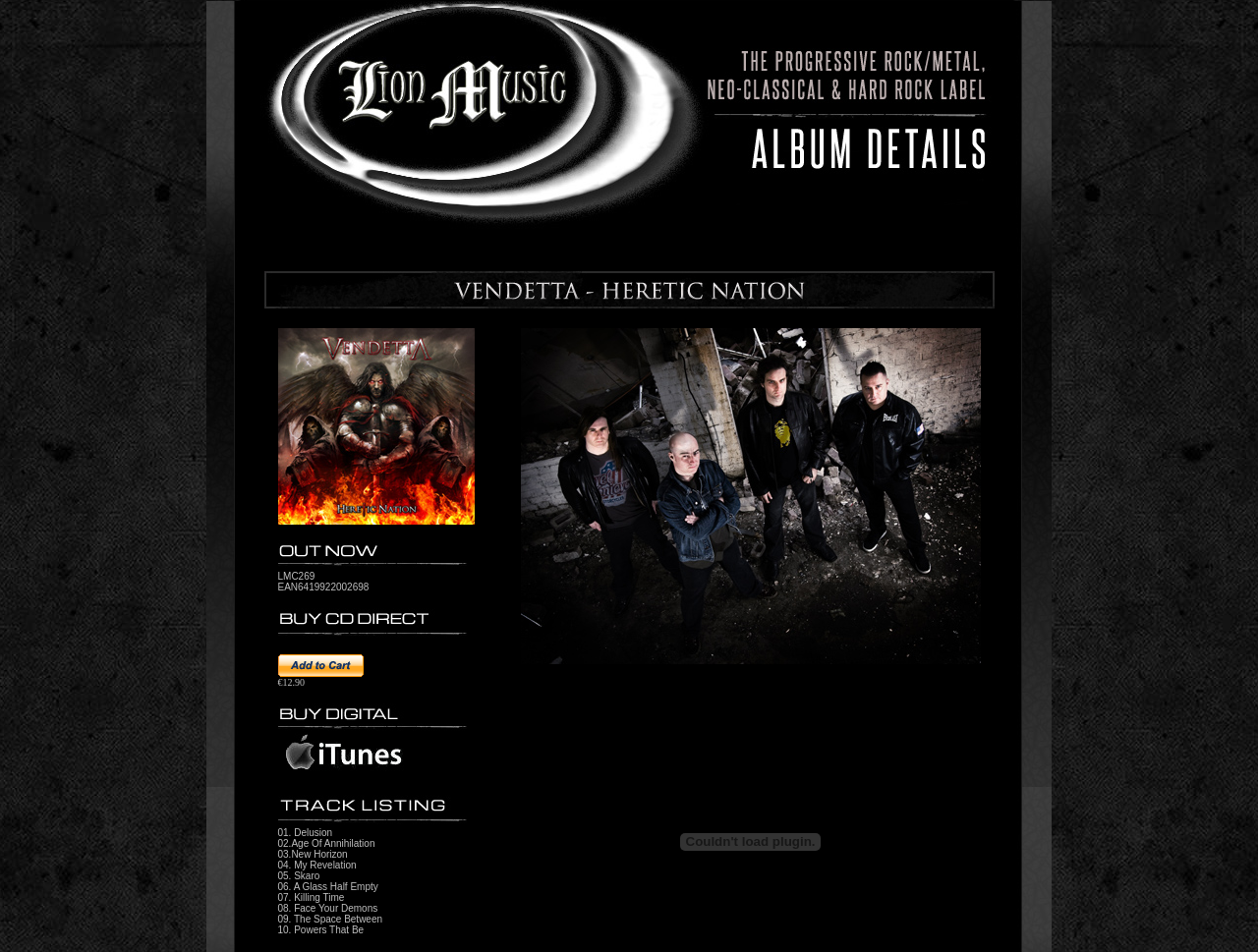Generate a thorough description of the webpage.

The webpage is about LION MUSIC, a progressive, neoclassical, and hard rock label. At the top, there is a logo image with a link, situated almost at the center of the page. Below the logo, there is a table with a non-descriptive cell containing a PayPal payment button and some text, including a price of €12.90.

To the left of the payment button, there are several small images, likely icons or thumbnails, arranged vertically. Above these images, there is a larger image, possibly an album cover. On the right side of the page, there is a list of 10 song titles, including "Delusion", "Age Of Annihilation", and "Powers That Be", which may be part of an album tracklist.

The page also contains several other images, some of which may be decorative or separators, scattered throughout the layout. There are no prominent headings or navigation menus visible on the page. Overall, the page appears to be focused on showcasing a specific album or product, with a prominent call-to-action for payment.